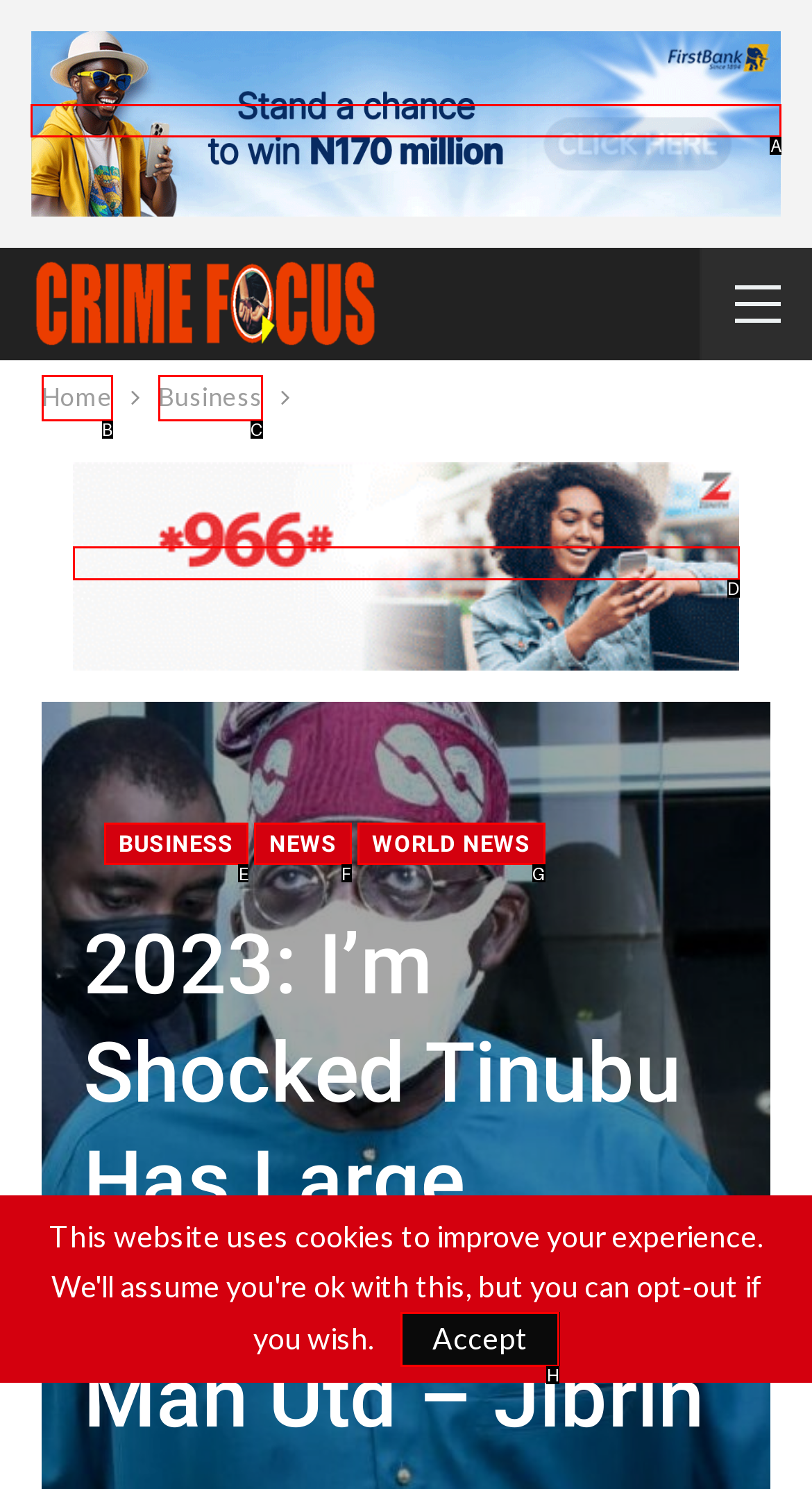Determine which UI element I need to click to achieve the following task: click on the FIRST BANK link Provide your answer as the letter of the selected option.

A